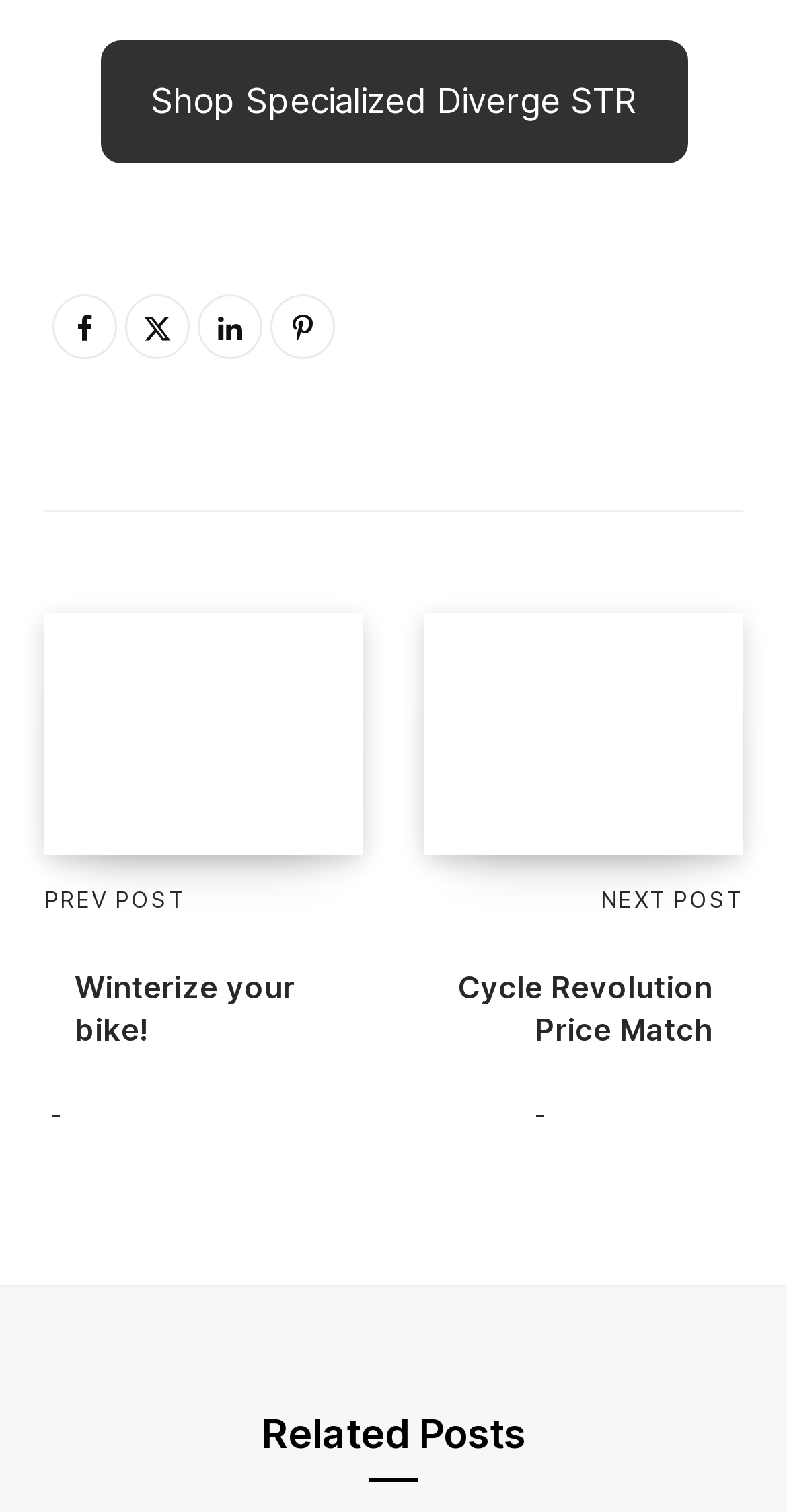Please determine the bounding box coordinates of the clickable area required to carry out the following instruction: "Click the NEXT POST button". The coordinates must be four float numbers between 0 and 1, represented as [left, top, right, bottom].

[0.763, 0.585, 0.944, 0.604]